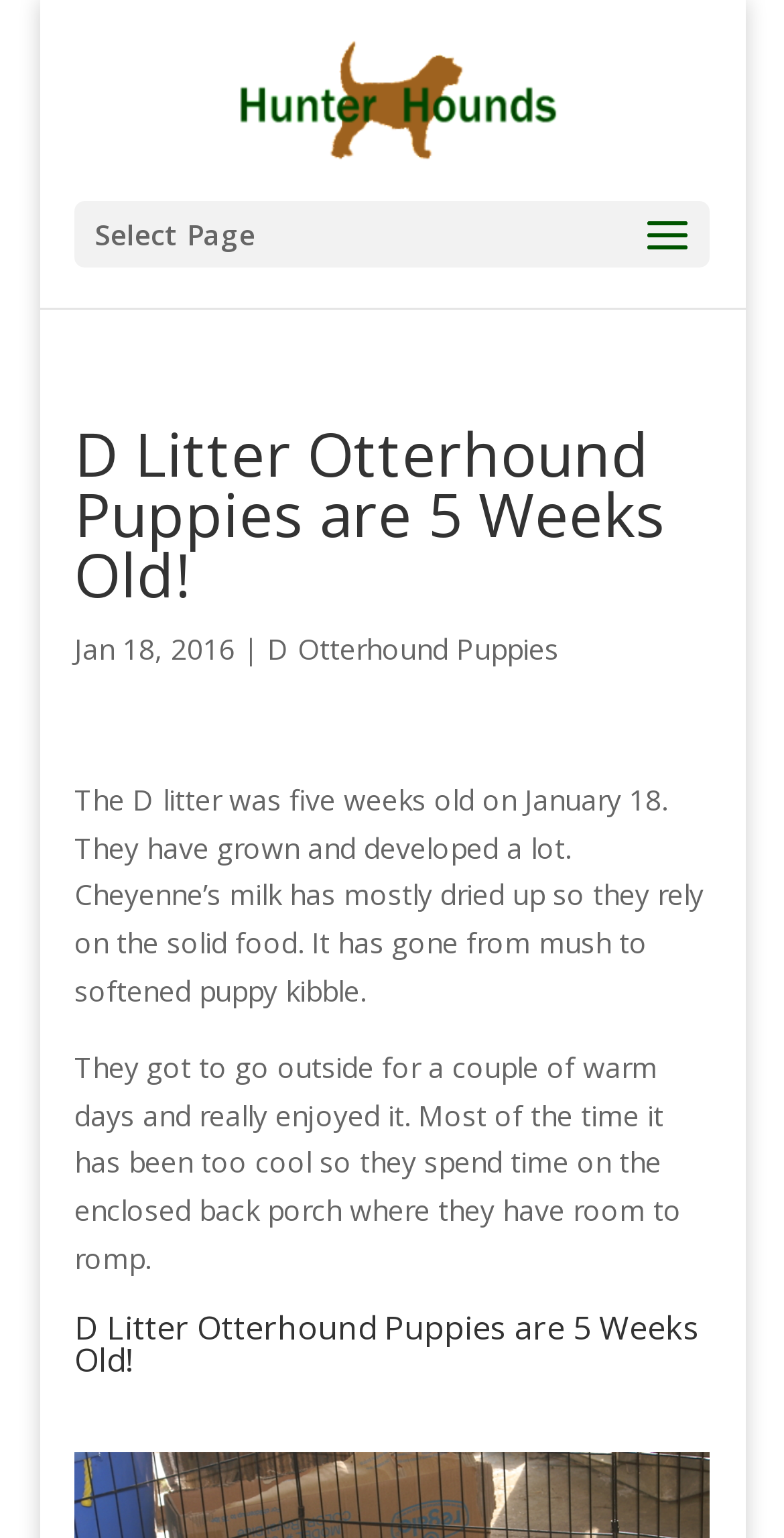How old are the Otterhound puppies?
Provide a detailed and extensive answer to the question.

The age of the puppies can be determined from the heading 'D Litter Otterhound Puppies are 5 Weeks Old!' and the text 'The D litter was five weeks old on January 18.'